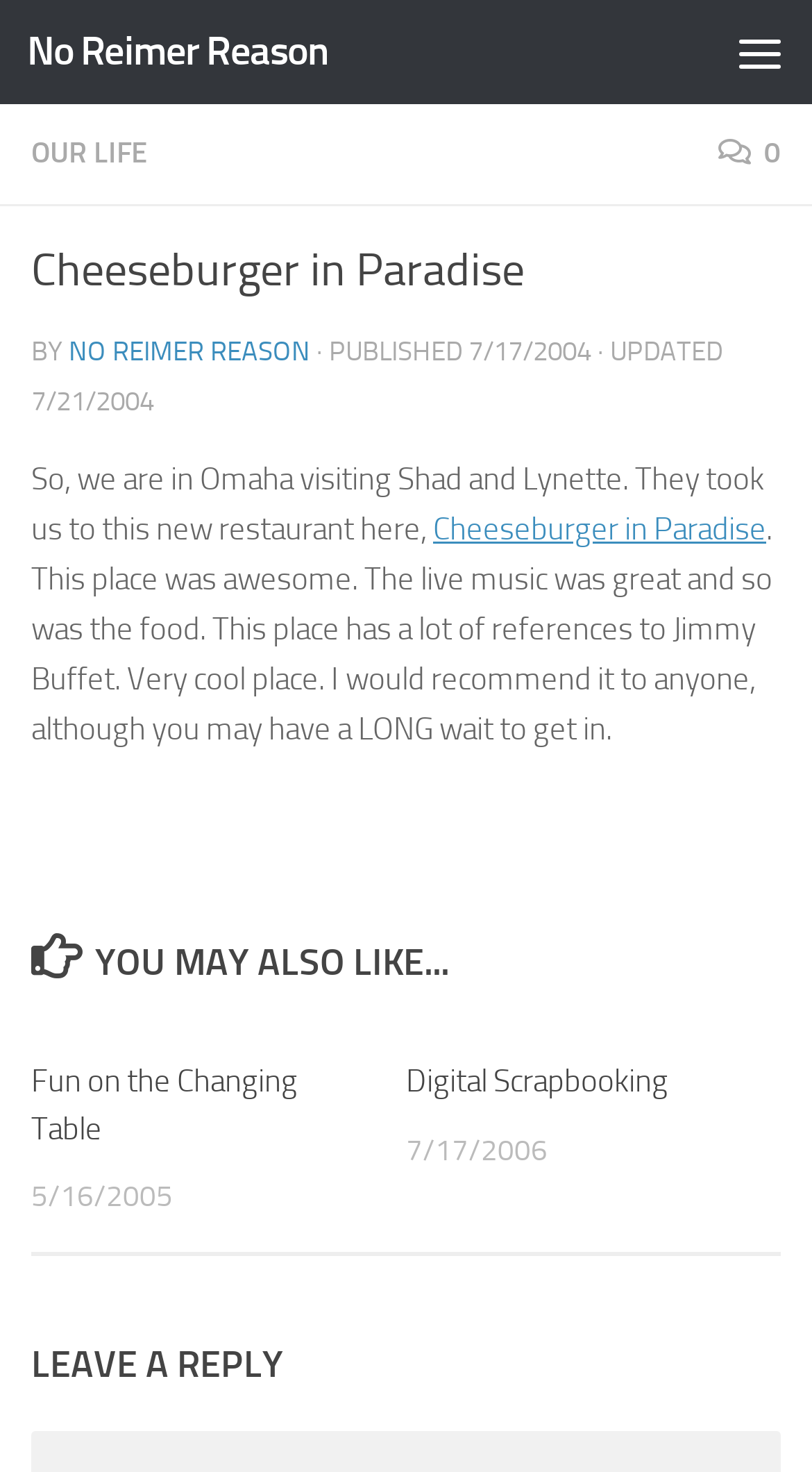Using the description: "1", determine the UI element's bounding box coordinates. Ensure the coordinates are in the format of four float numbers between 0 and 1, i.e., [left, top, right, bottom].

[0.404, 0.71, 0.497, 0.754]